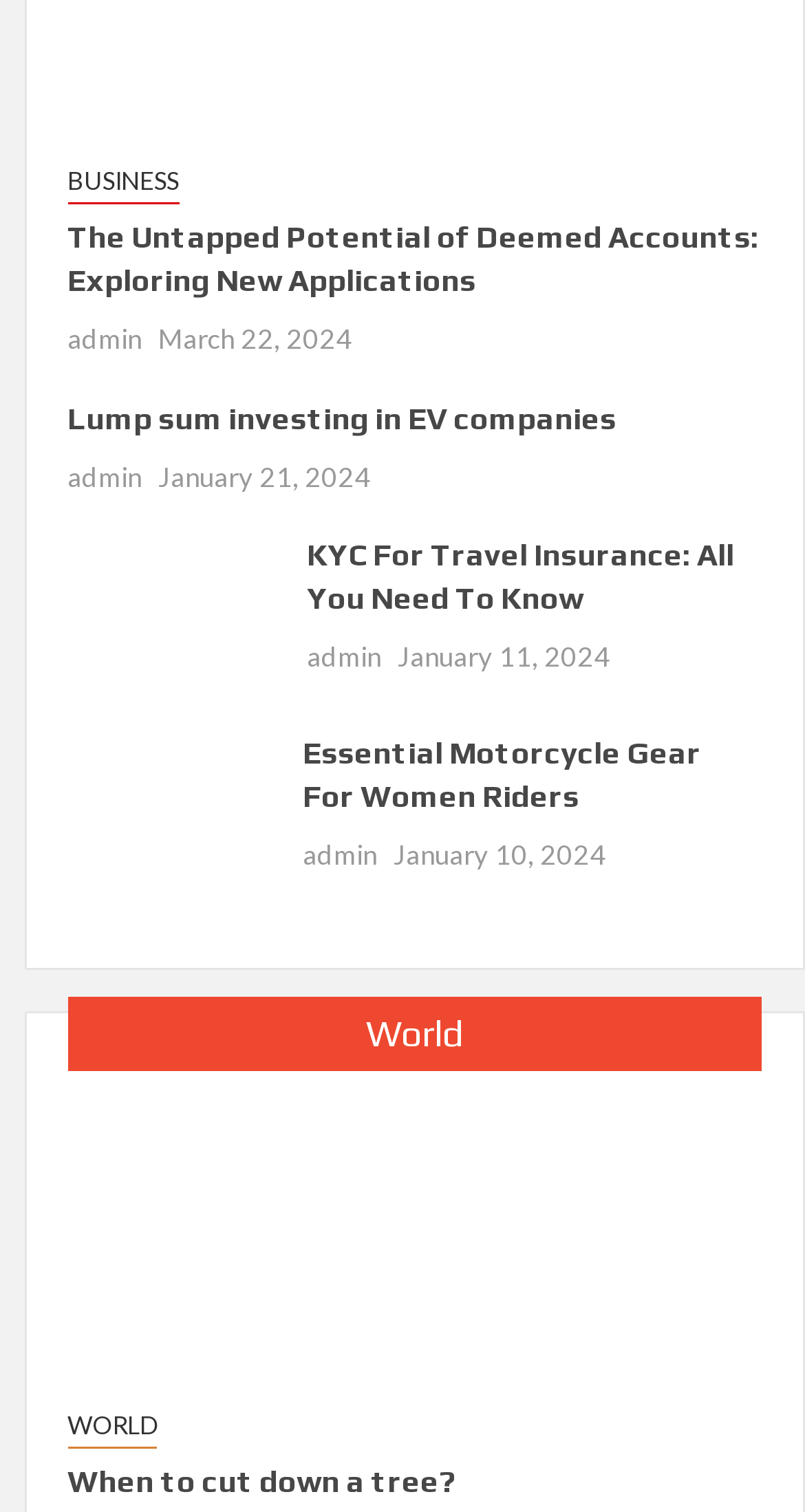Please determine the bounding box coordinates of the clickable area required to carry out the following instruction: "Click on BUSINESS". The coordinates must be four float numbers between 0 and 1, represented as [left, top, right, bottom].

[0.084, 0.106, 0.222, 0.136]